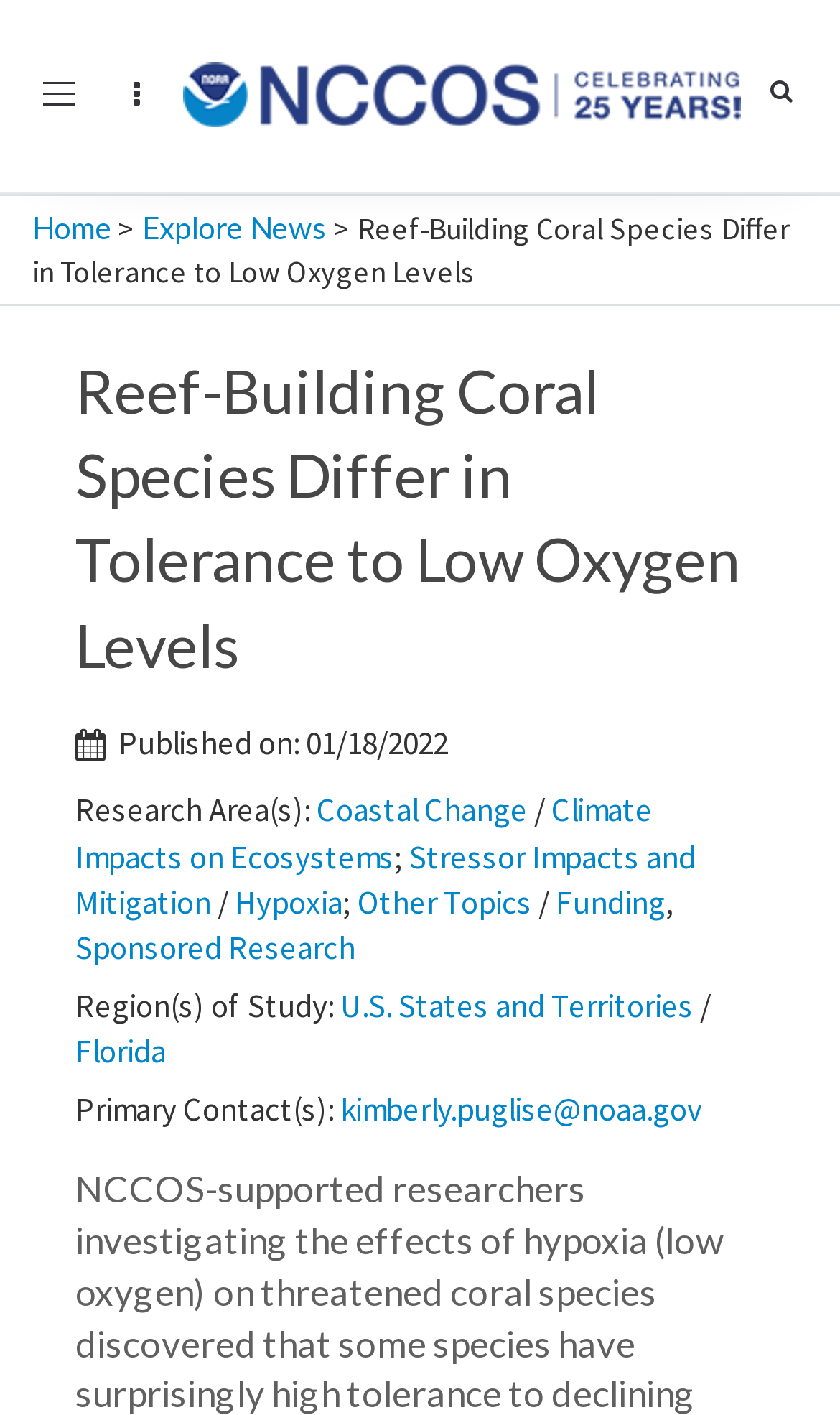What is the name of the website?
Please look at the screenshot and answer in one word or a short phrase.

NCCOS Coastal Science Website